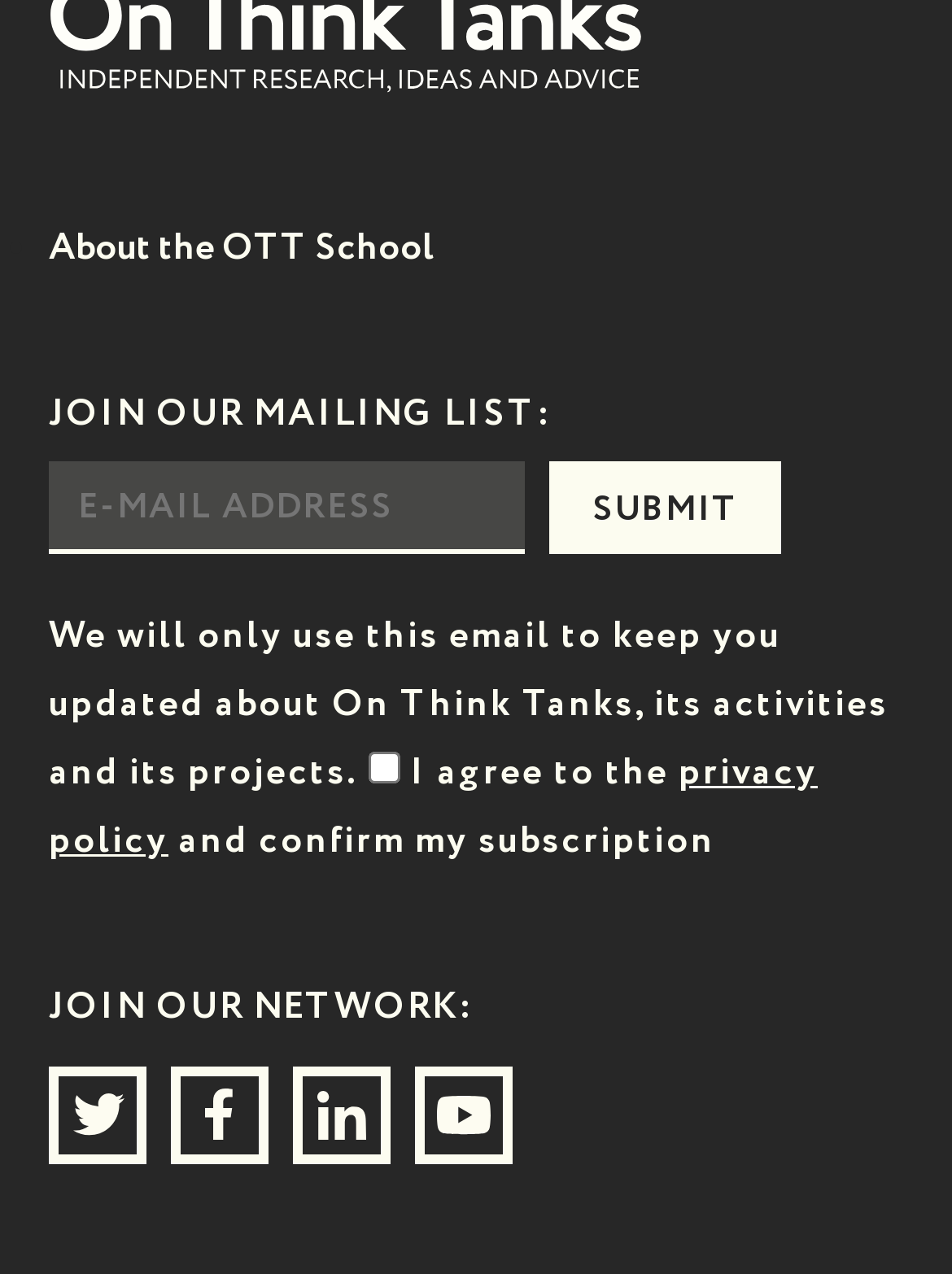Determine the bounding box coordinates of the clickable region to execute the instruction: "Read more about Dieter Moebius". The coordinates should be four float numbers between 0 and 1, denoted as [left, top, right, bottom].

None